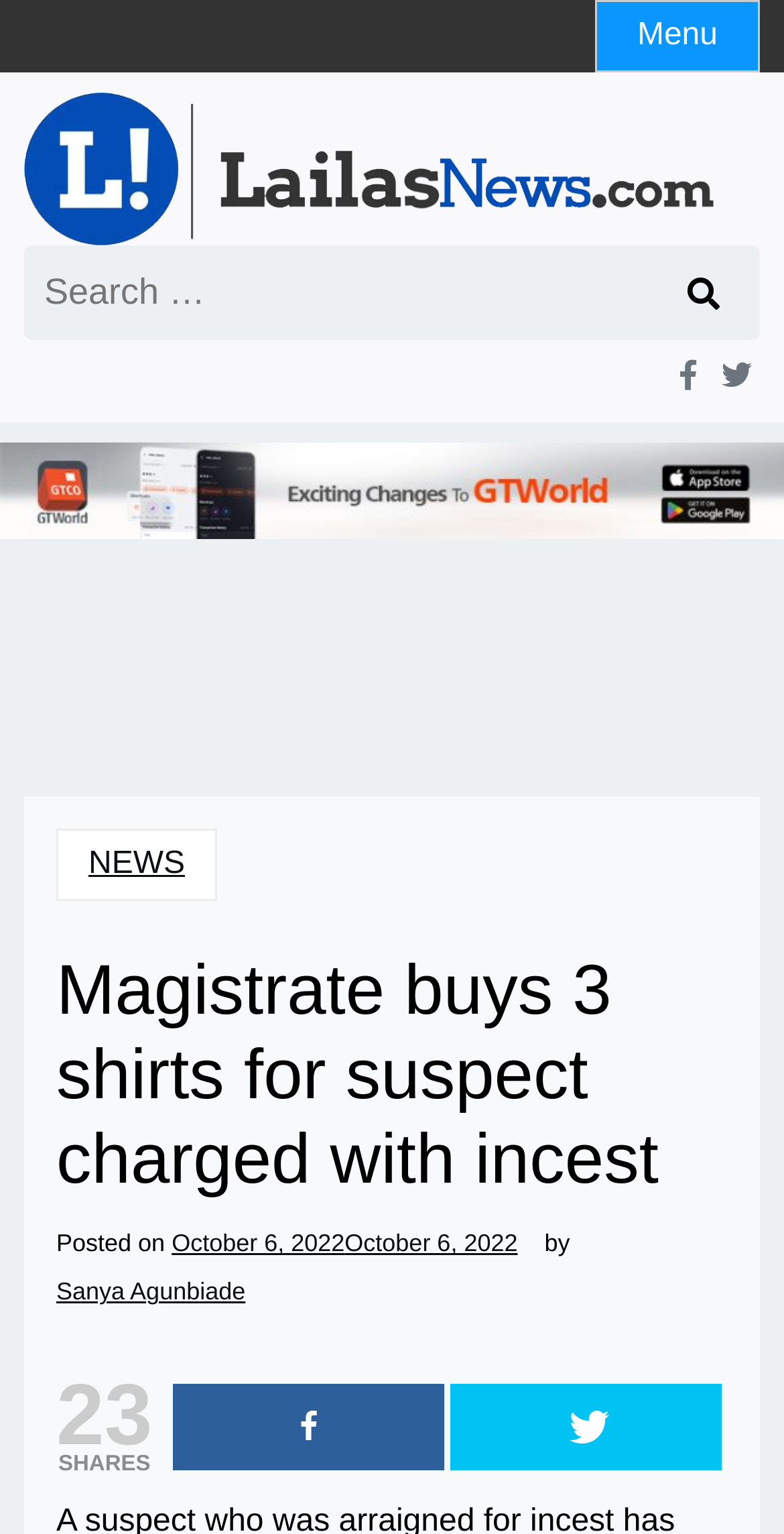Please provide a comprehensive response to the question based on the details in the image: Who is the author of the news article?

I found this answer by reading the link element with the text 'Sanya Agunbiade' below the main heading, which suggests that it is the author of the news article.